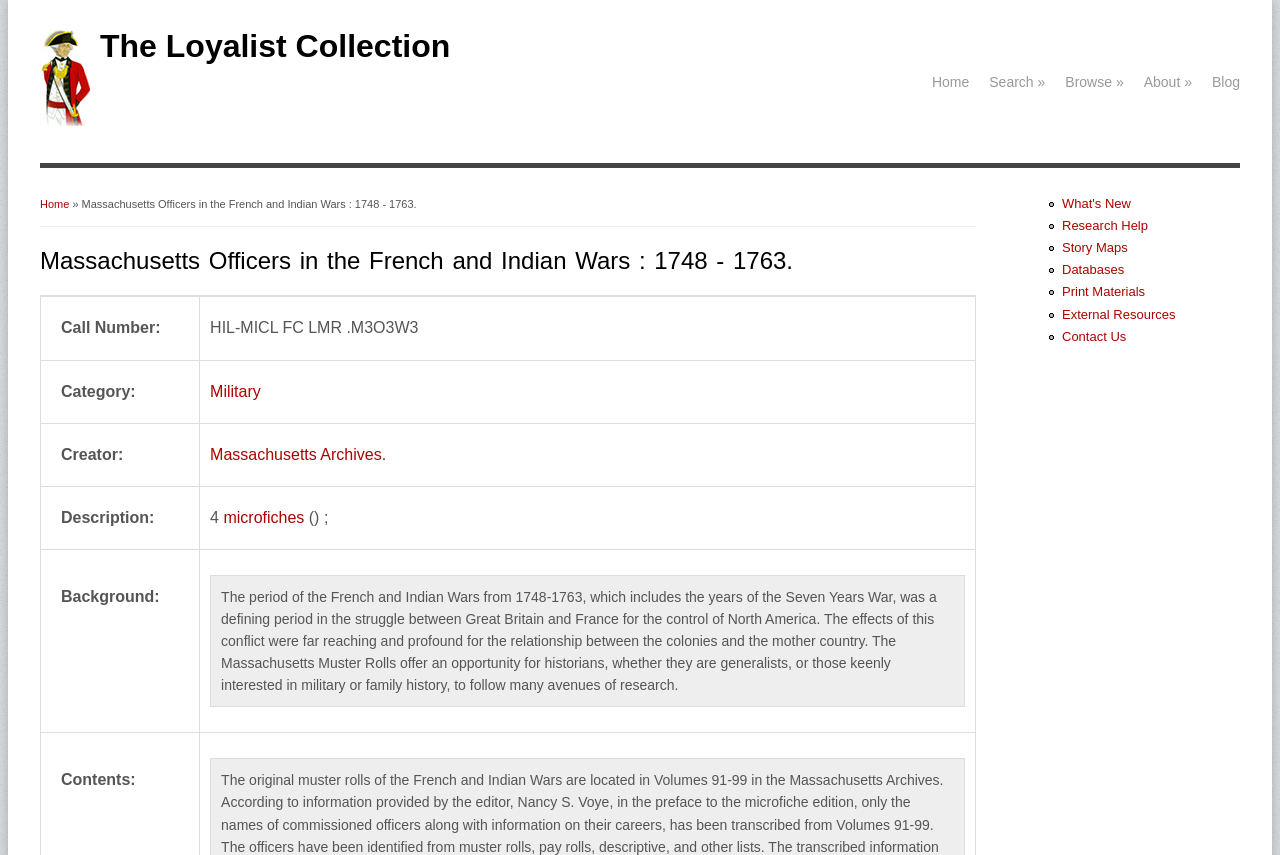Highlight the bounding box coordinates of the element that should be clicked to carry out the following instruction: "Read about the background of the French and Indian Wars". The coordinates must be given as four float numbers ranging from 0 to 1, i.e., [left, top, right, bottom].

[0.156, 0.642, 0.762, 0.857]